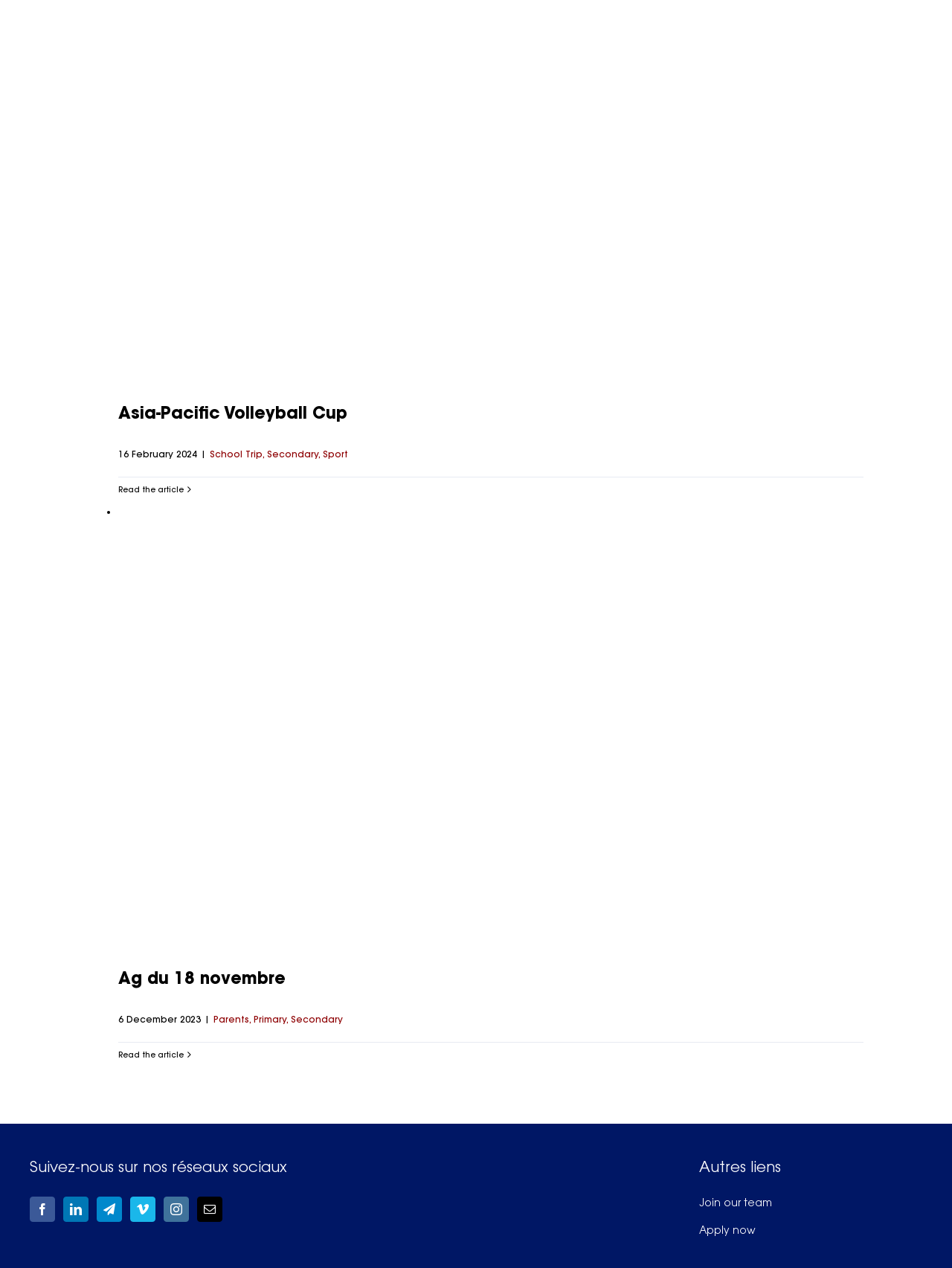Please locate the bounding box coordinates of the region I need to click to follow this instruction: "Contact Us".

None